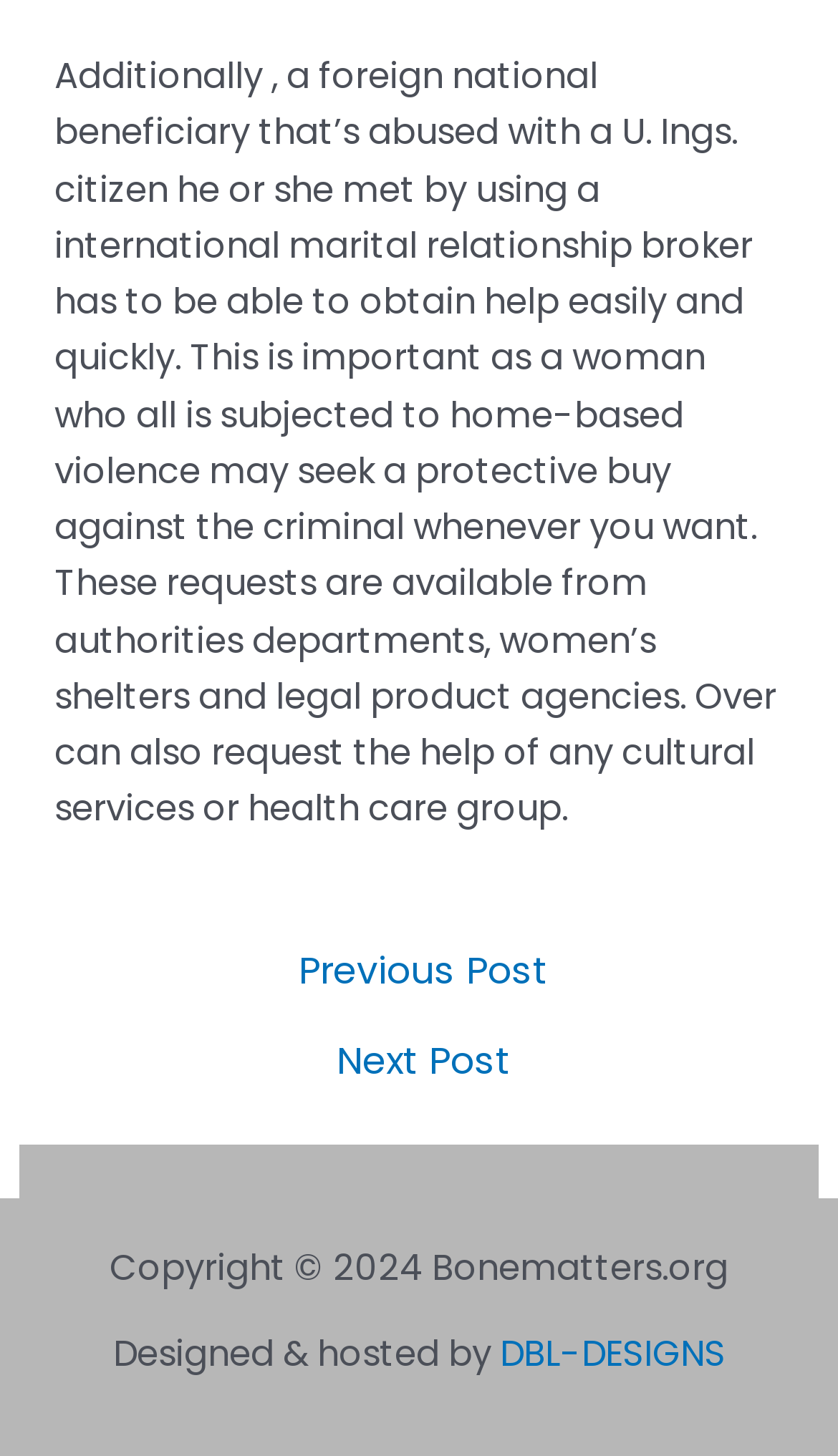What type of organization is behind the website?
Relying on the image, give a concise answer in one word or a brief phrase.

Non-profit